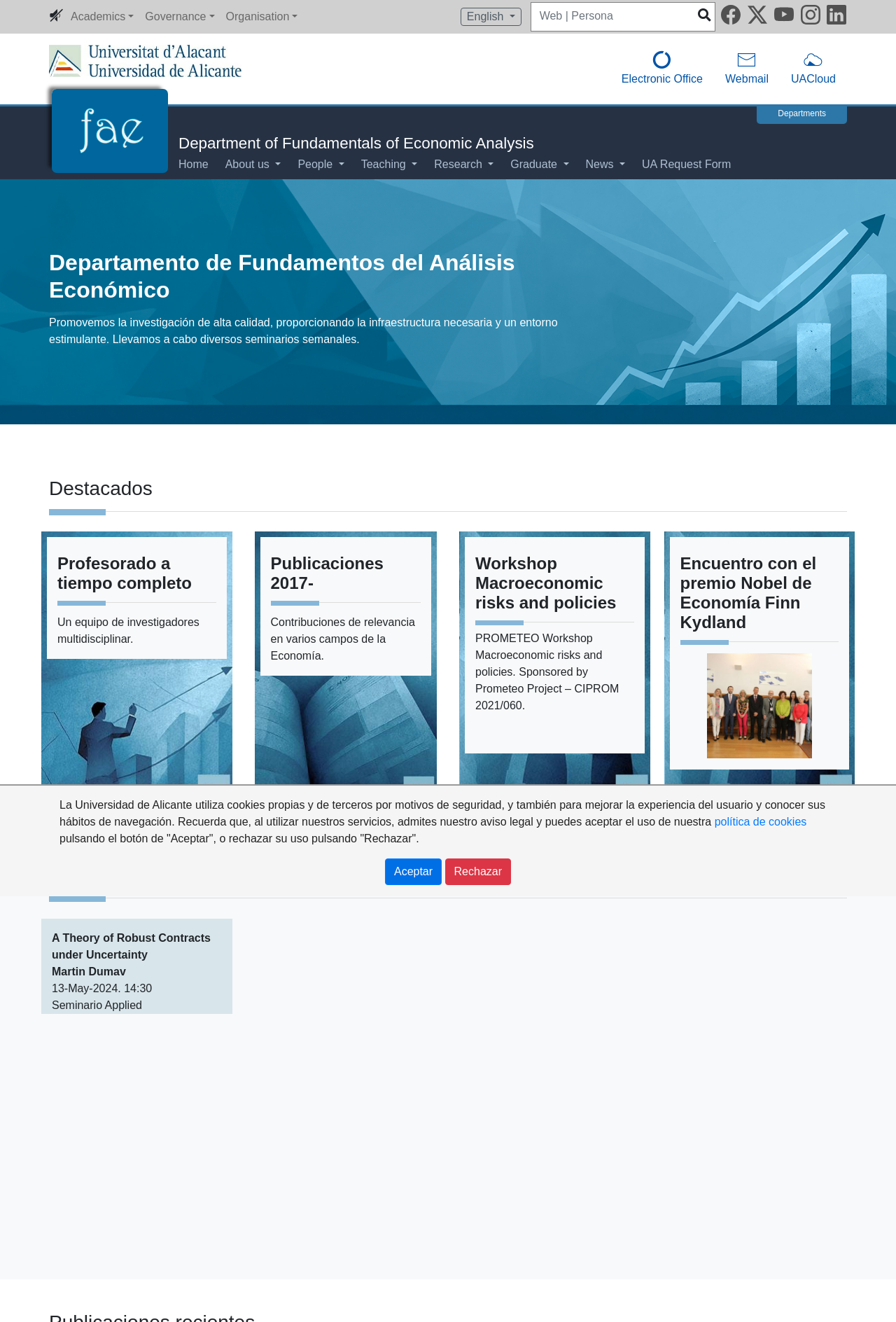Can you give a detailed response to the following question using the information from the image? How many social media links are available?

I counted the number of social media links available in the 'Social Networks' section, which includes Facebook, Twitter, Youtube, Instagram, and LinkedIn.